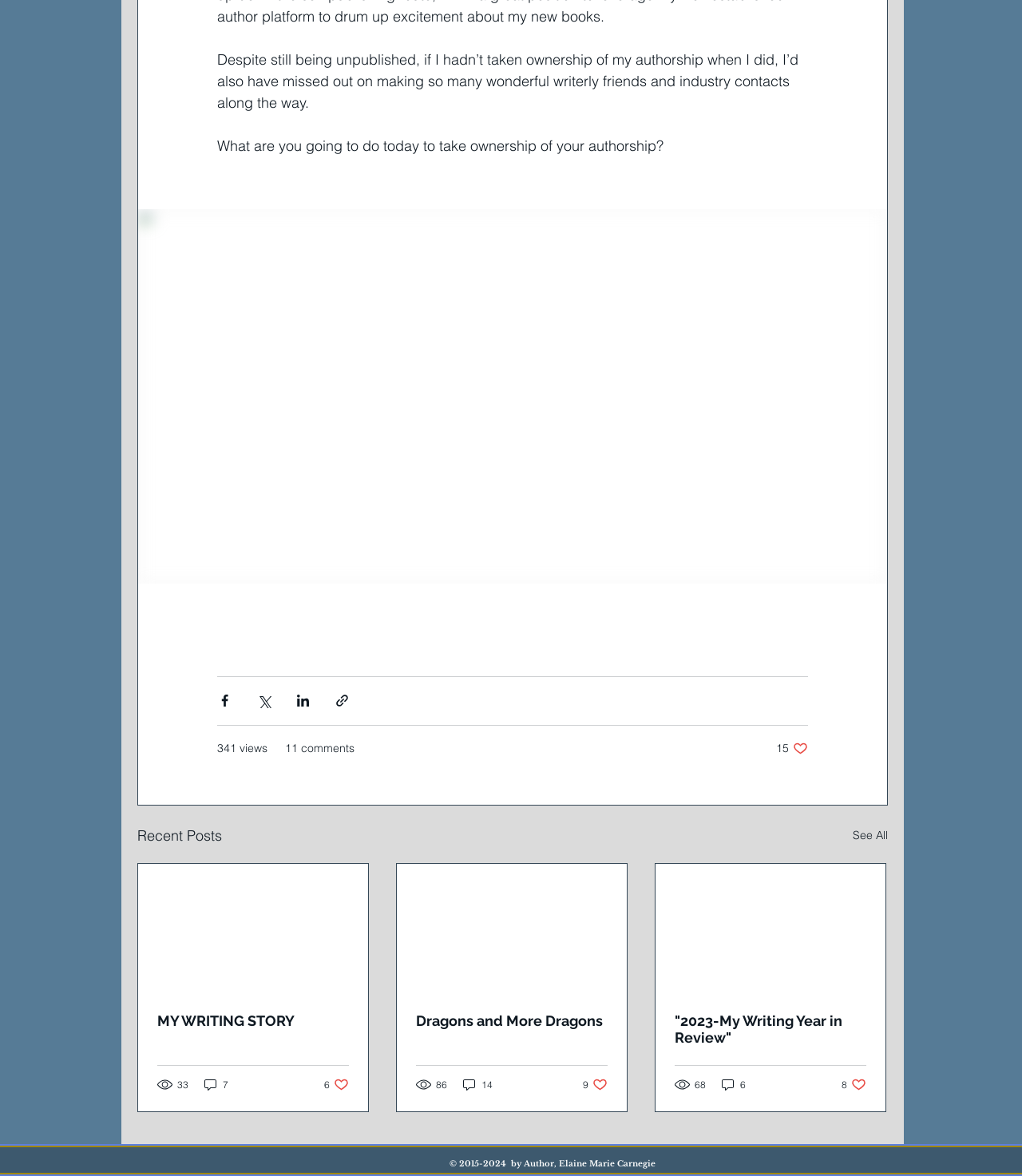What is the author's advice to take ownership of?
Analyze the image and deliver a detailed answer to the question.

The author's advice is to take ownership of authorship, as mentioned in the StaticText element with ID 1086, which says 'What are you going to do today to take ownership of your authorship?' This suggests that the author is encouraging readers to take control of their writing and authorship.